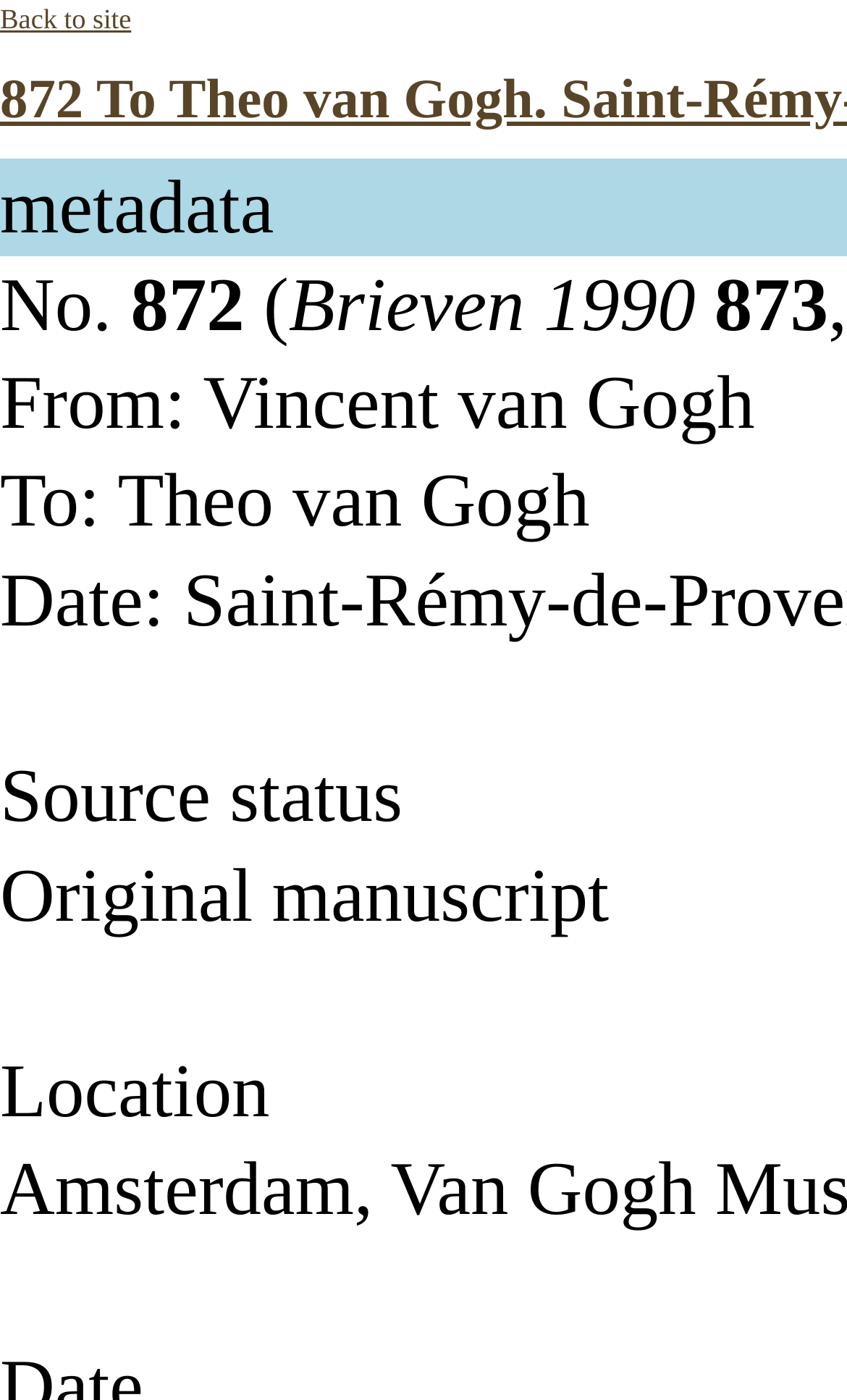Please reply with a single word or brief phrase to the question: 
What is the number of the letter?

873